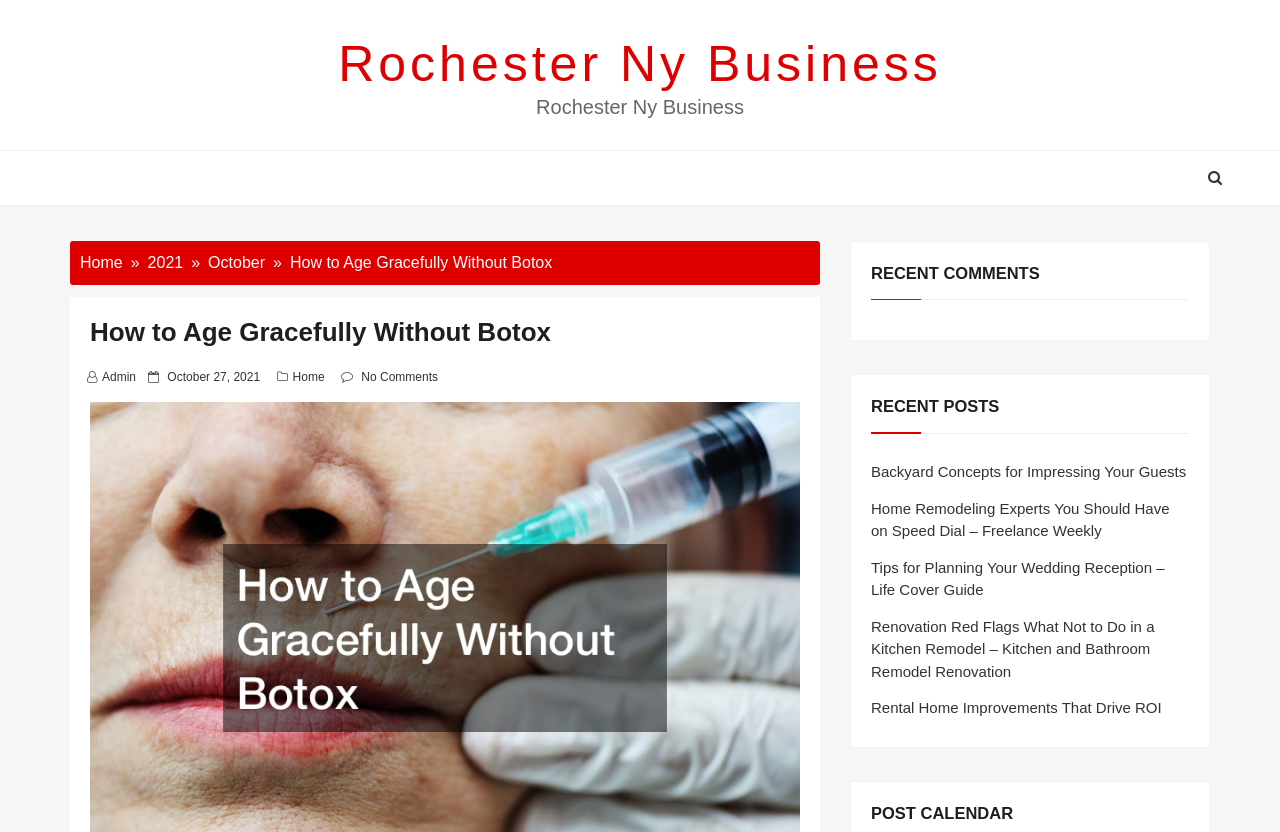Determine the bounding box for the UI element that matches this description: "October 27, 2021".

[0.131, 0.444, 0.203, 0.461]